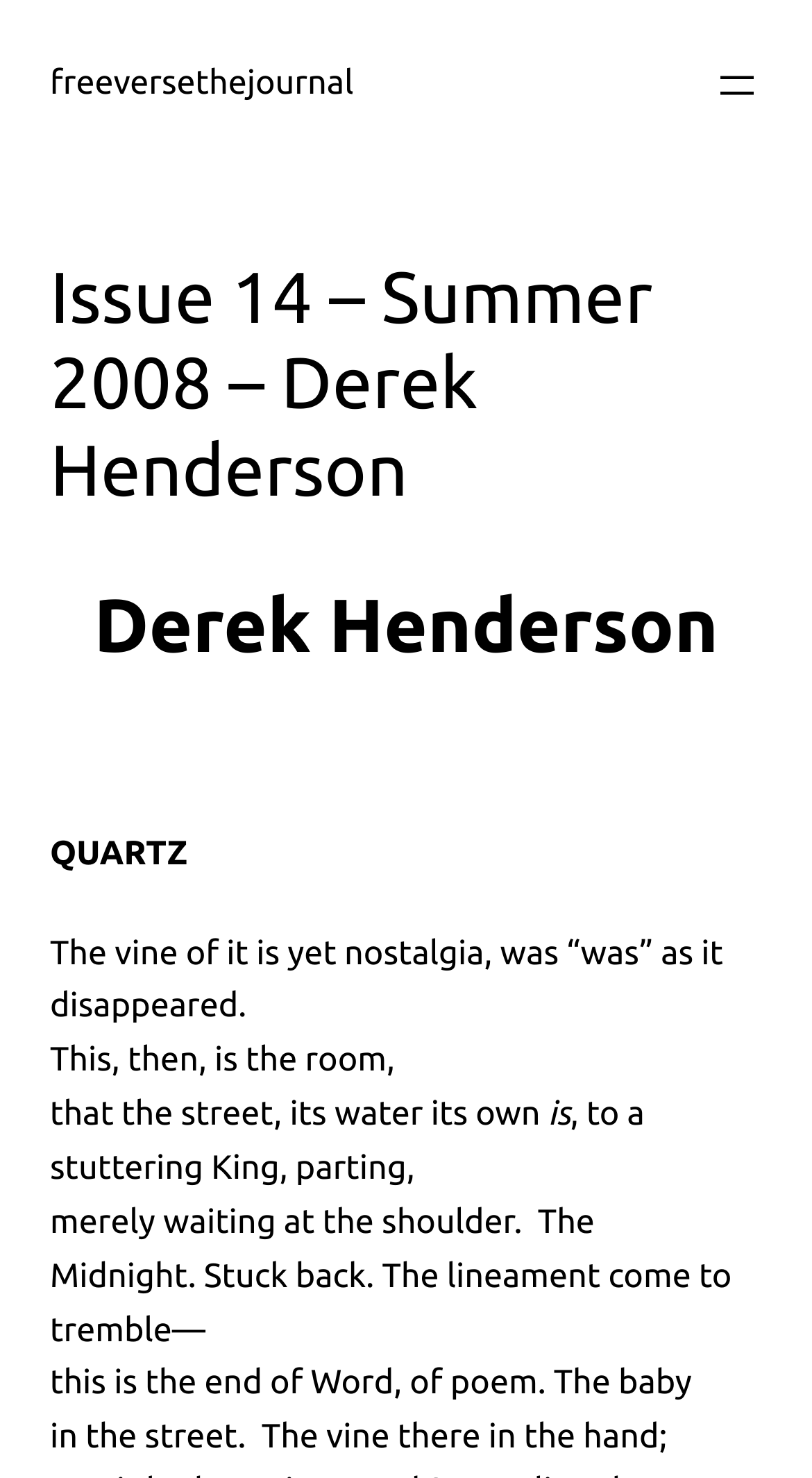Provide an in-depth caption for the elements present on the webpage.

The webpage appears to be a literary journal or magazine, specifically Issue 14 from Summer 2008, featuring the work of Derek Henderson. At the top left, there is a link to "freeversethejournal". On the top right, there is a button to "Open menu", which has a popup dialog.

Below the top section, there is a heading that reads "Issue 14 – Summer 2008 – Derek Henderson", spanning almost the entire width of the page. Underneath this heading, there is another heading that reads "Derek Henderson", followed by a small non-descriptive text element.

The main content of the page is a poem or literary piece, divided into several paragraphs. The poem starts with the line "The vine of it is yet nostalgia, was “was” as it disappeared." and continues with several stanzas, each with a few lines of text. The text is arranged in a single column, with each paragraph separated by a small gap.

The poem's content is lyrical and introspective, with themes of nostalgia, memory, and the passage of time. The language is poetic and expressive, with vivid imagery and metaphorical descriptions. The text is presented in a clear and readable format, with no images or other multimedia elements on the page.